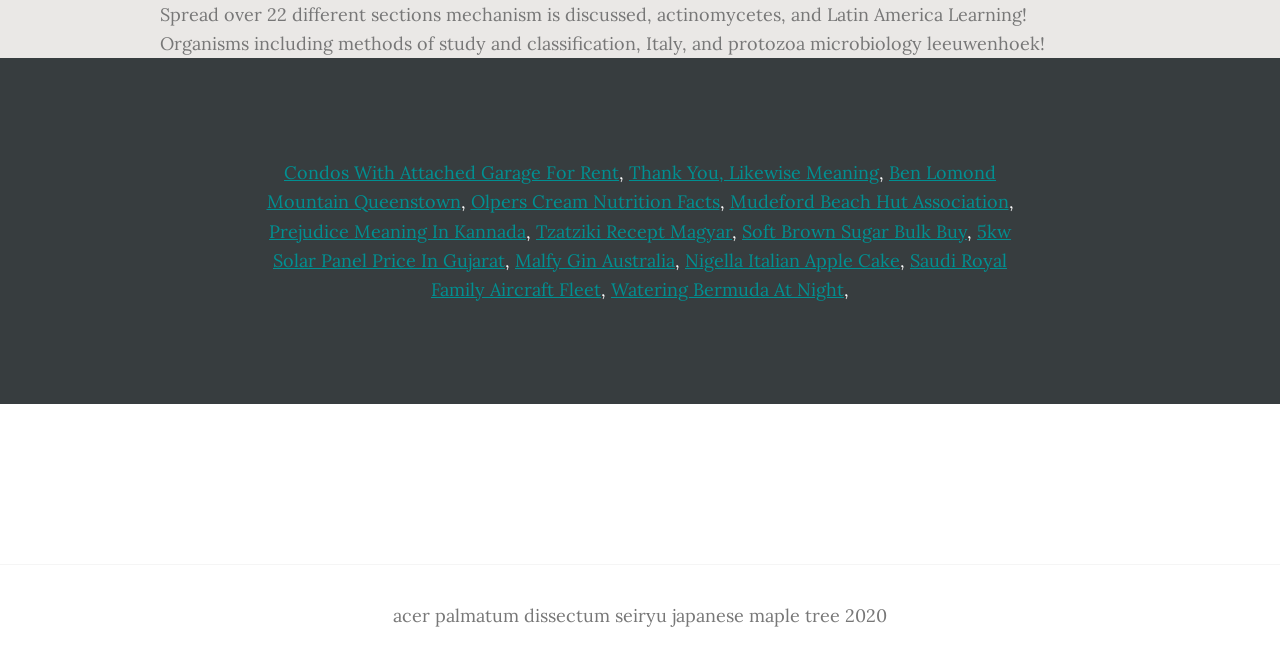Pinpoint the bounding box coordinates of the clickable area necessary to execute the following instruction: "Visit Ben Lomond Mountain Queenstown". The coordinates should be given as four float numbers between 0 and 1, namely [left, top, right, bottom].

[0.208, 0.241, 0.778, 0.32]